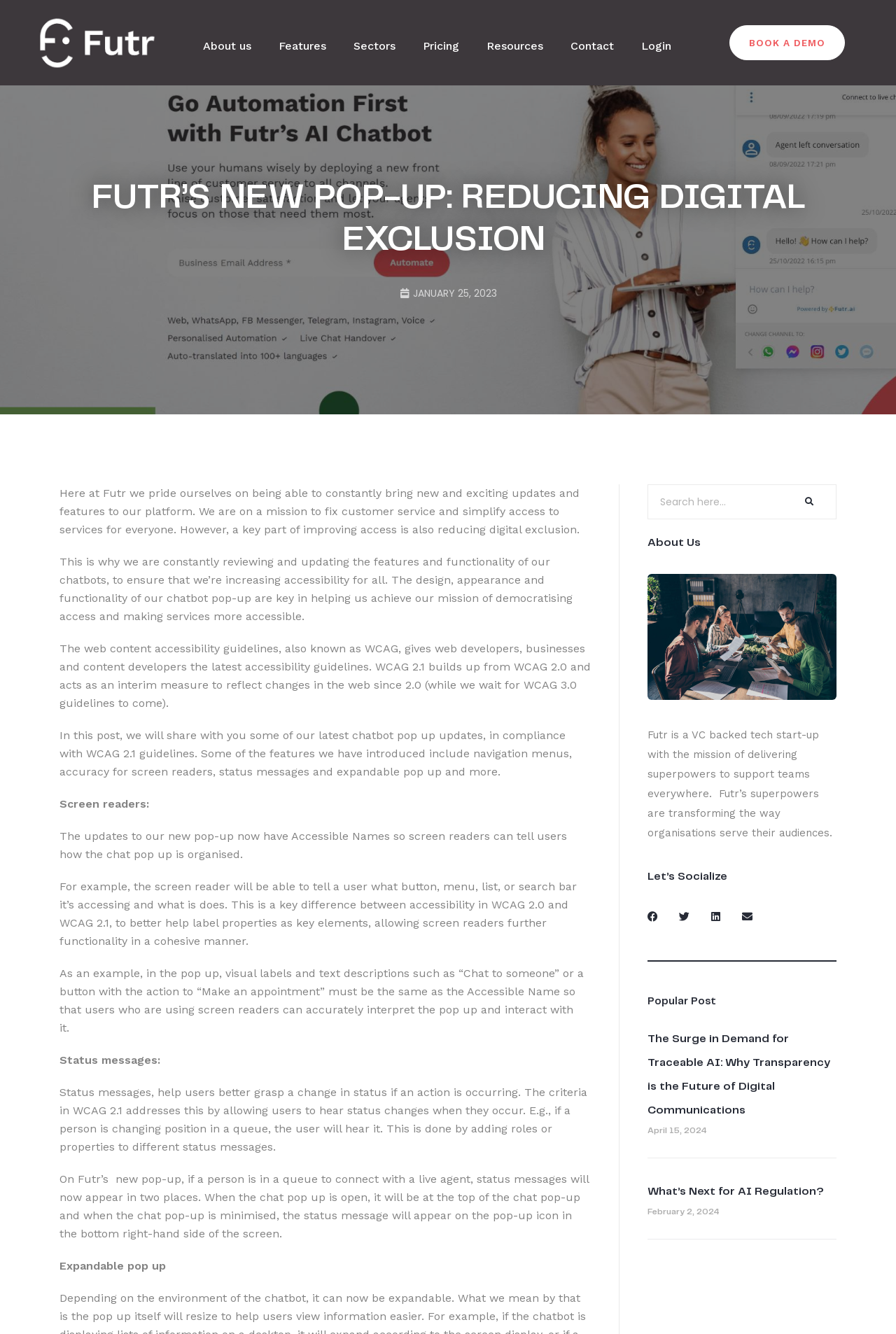What is the purpose of status messages?
Please answer the question with a detailed response using the information from the screenshot.

Status messages are designed to help users better understand changes in status when an action is occurring, as explained in the section 'Status messages:' on the webpage. This is achieved by adding roles or properties to different status messages, allowing users to hear status changes when they occur.